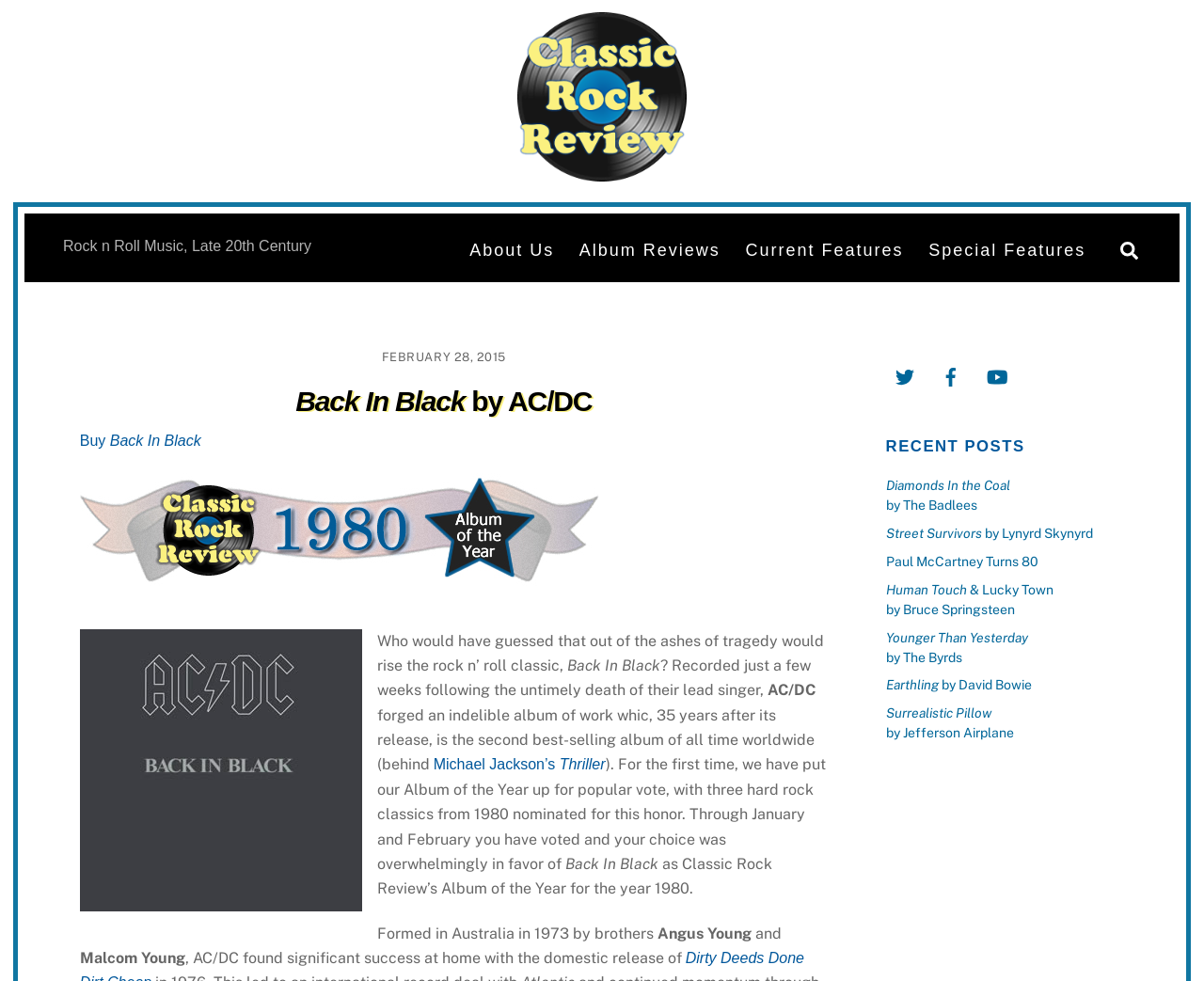Answer the following inquiry with a single word or phrase:
Who formed the band AC/DC?

Angus and Malcom Young